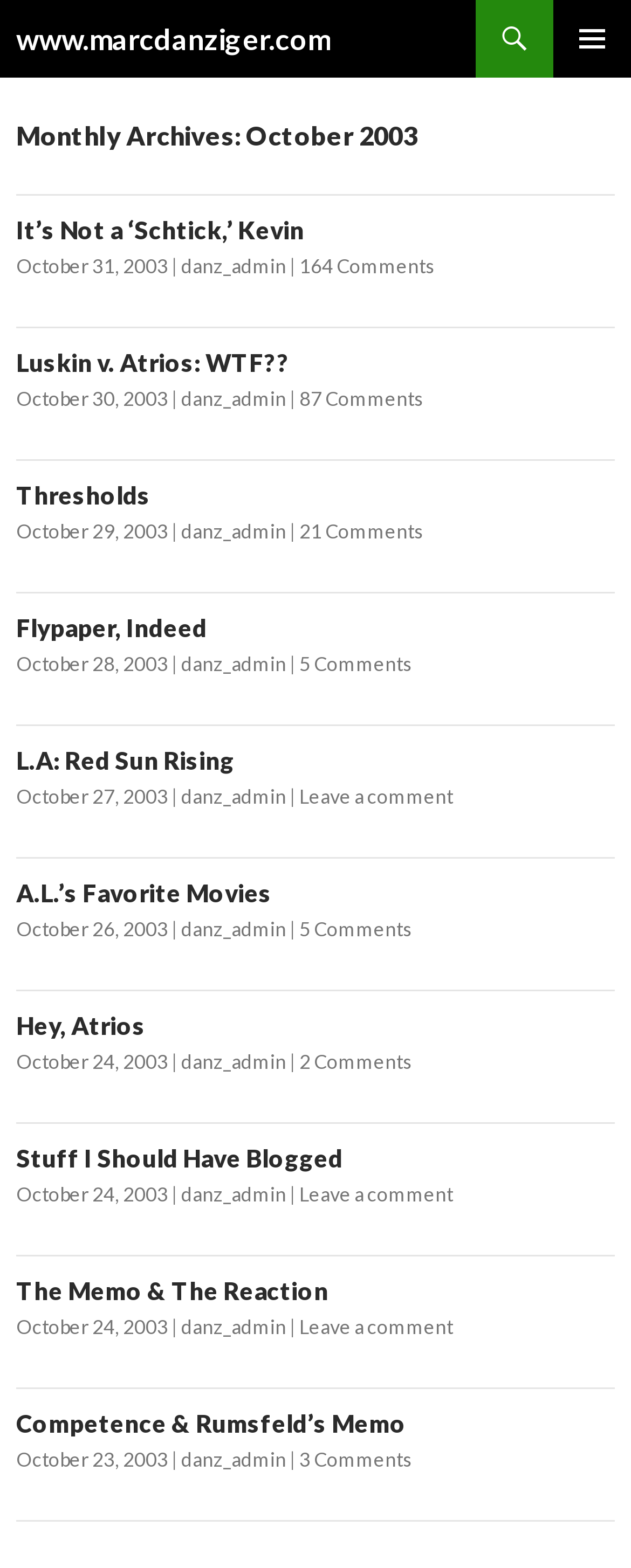Please determine the bounding box of the UI element that matches this description: Competence & Rumsfeld’s Memo. The coordinates should be given as (top-left x, top-left y, bottom-right x, bottom-right y), with all values between 0 and 1.

[0.026, 0.898, 0.644, 0.917]